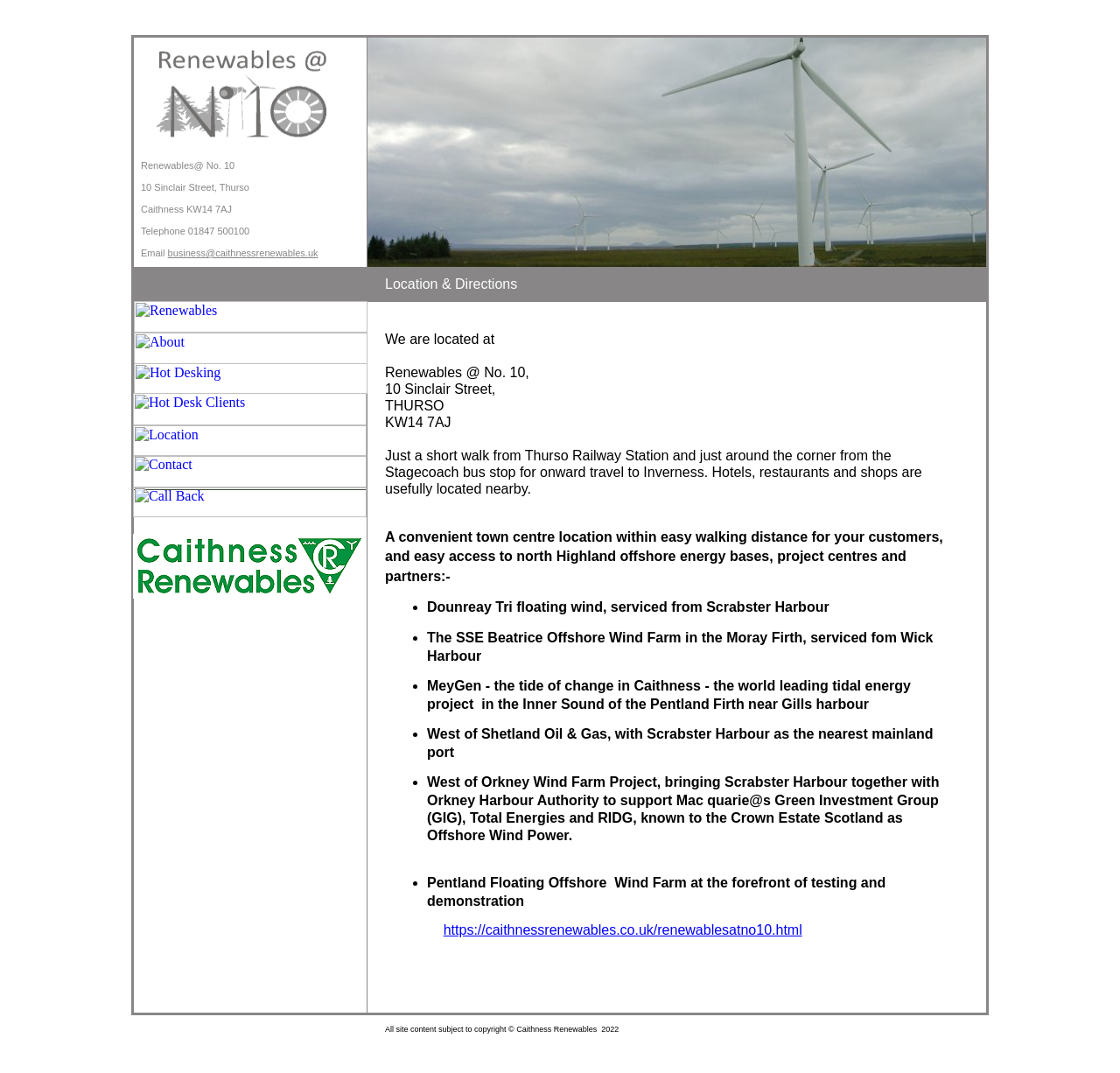Please predict the bounding box coordinates of the element's region where a click is necessary to complete the following instruction: "Visit the website https://caithnessrenewables.co.uk/". The coordinates should be represented by four float numbers between 0 and 1, i.e., [left, top, right, bottom].

[0.396, 0.86, 0.587, 0.874]